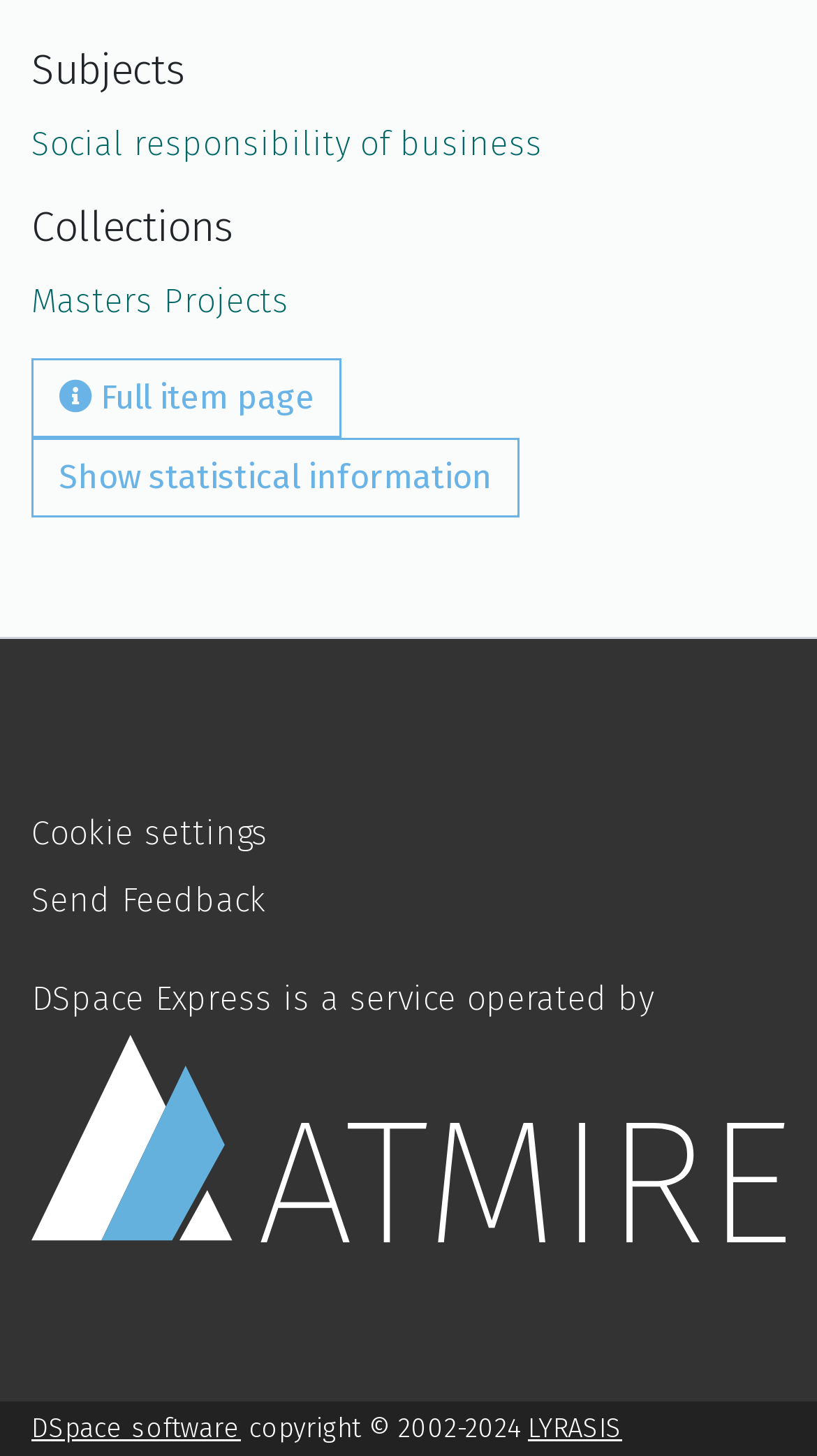Give a short answer to this question using one word or a phrase:
What is the text below the 'Collections' heading?

Masters Projects